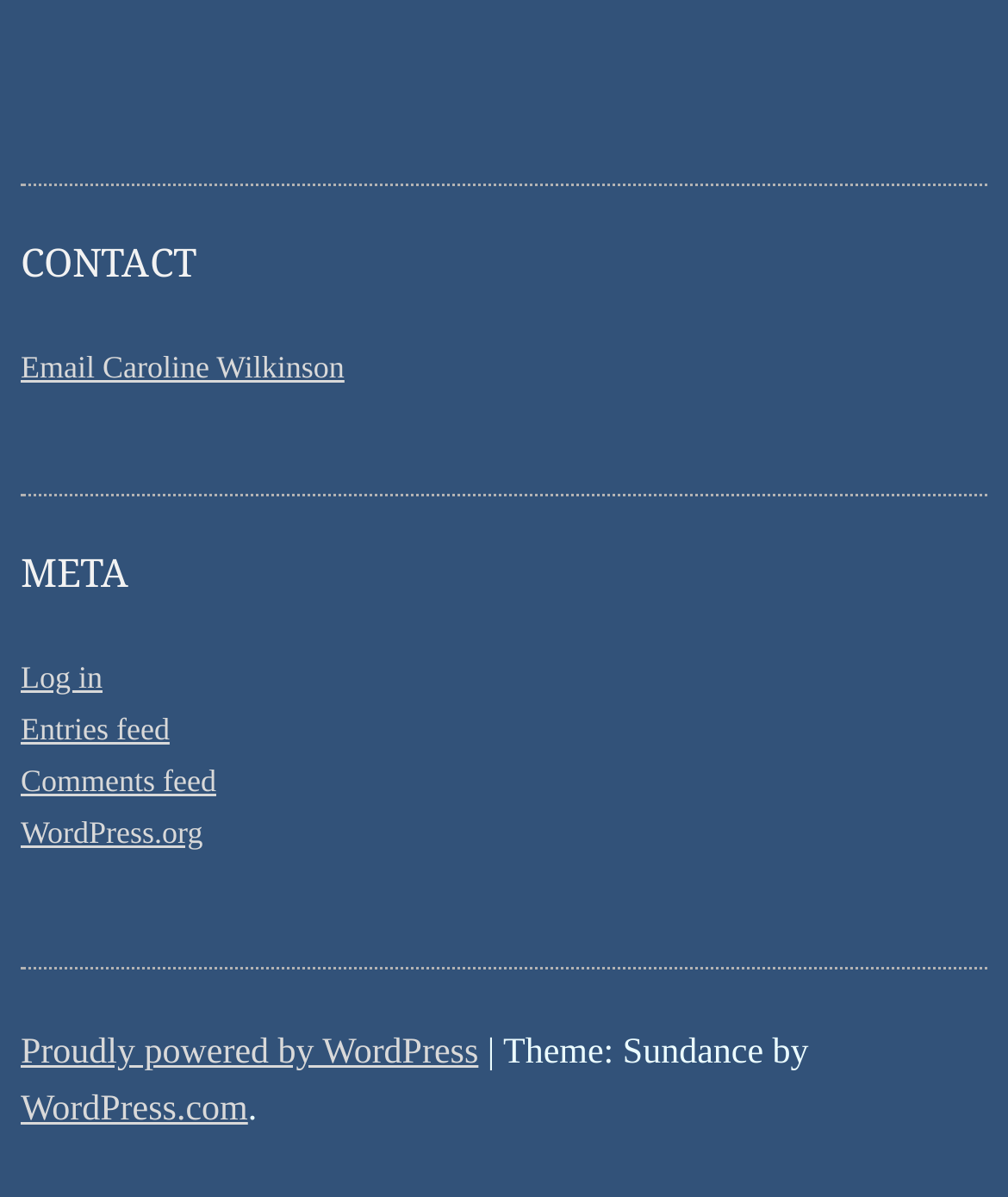What is the last link on the webpage?
Based on the screenshot, answer the question with a single word or phrase.

WordPress.com